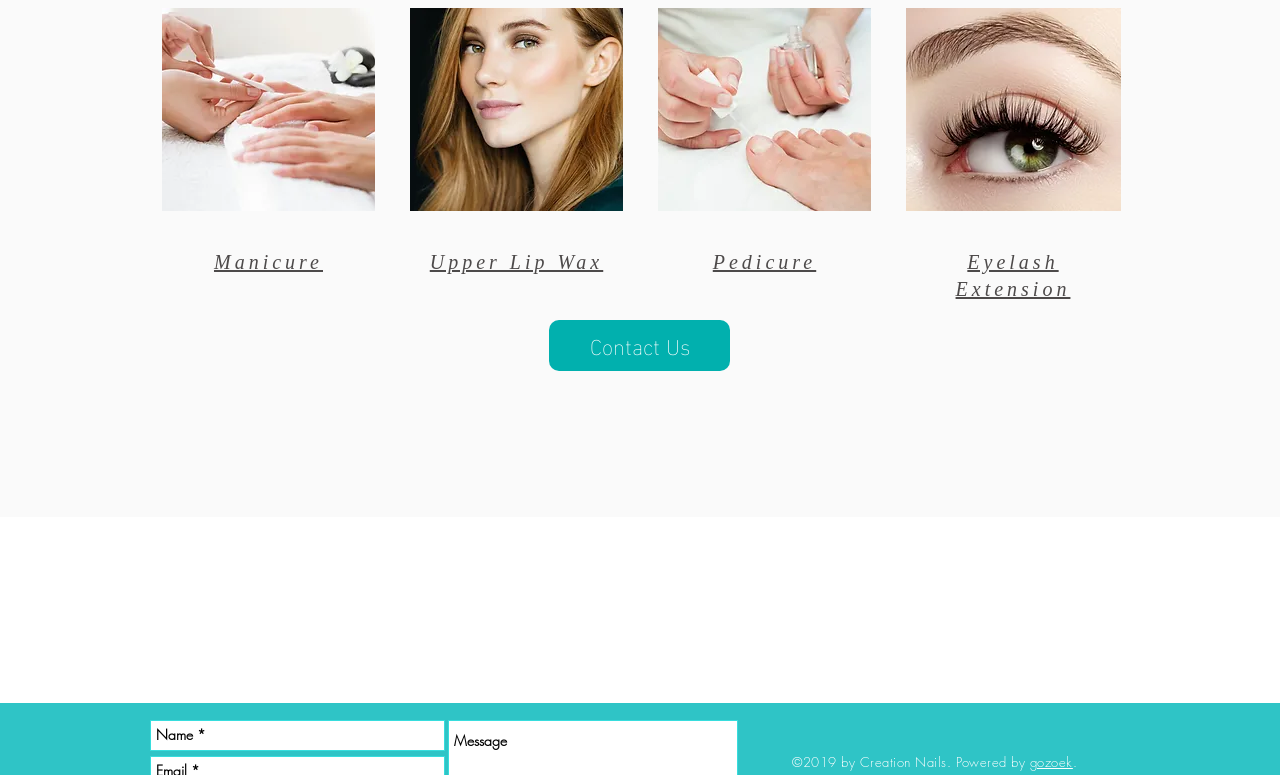Identify the bounding box coordinates for the UI element described as follows: Upper Lip Wax. Use the format (top-left x, top-left y, bottom-right x, bottom-right y) and ensure all values are floating point numbers between 0 and 1.

[0.336, 0.324, 0.471, 0.352]